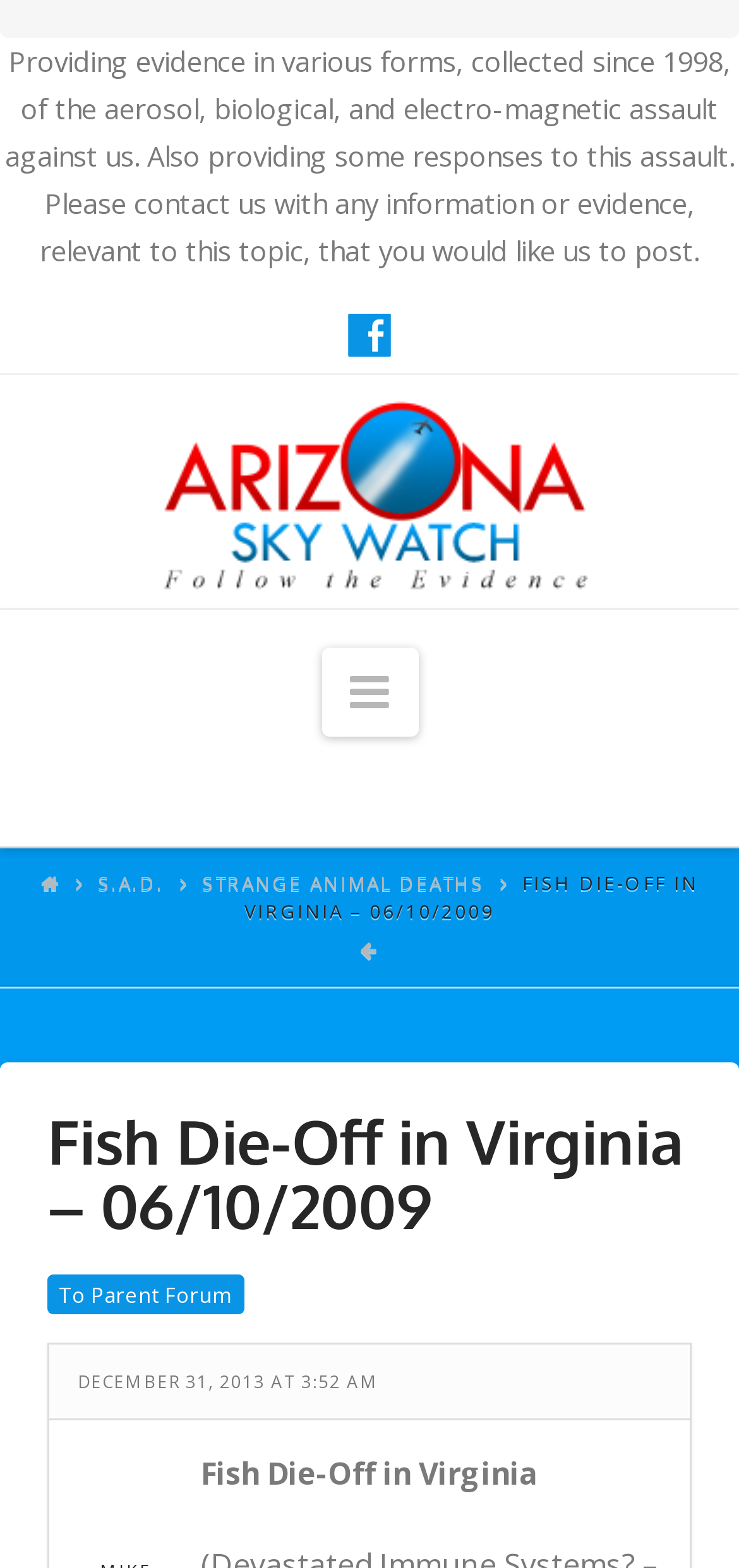Can you find the bounding box coordinates of the area I should click to execute the following instruction: "Go to the 'HOME' page"?

[0.0, 0.492, 1.0, 0.536]